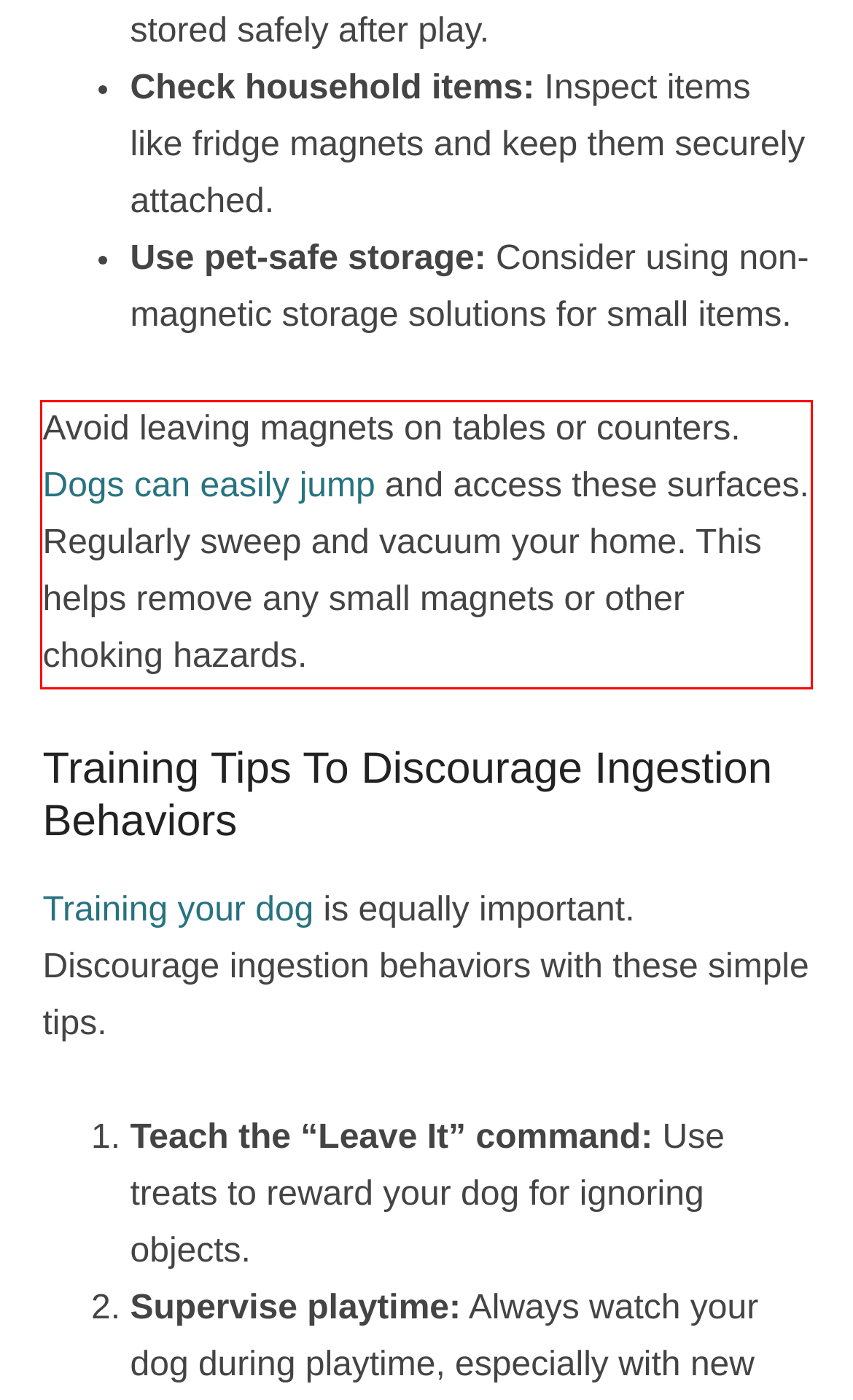Analyze the webpage screenshot and use OCR to recognize the text content in the red bounding box.

Avoid leaving magnets on tables or counters. Dogs can easily jump and access these surfaces. Regularly sweep and vacuum your home. This helps remove any small magnets or other choking hazards.